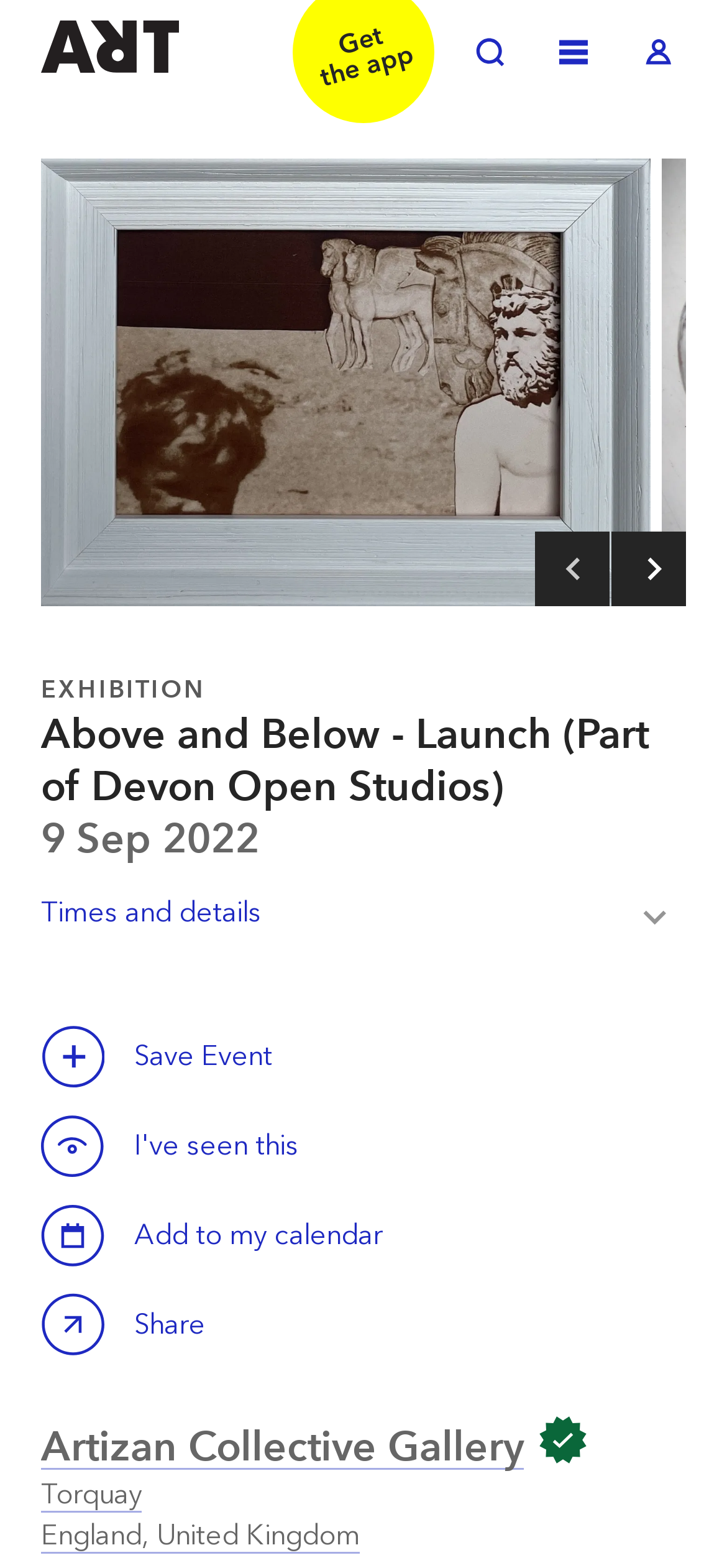What is the name of the exhibition?
Give a one-word or short-phrase answer derived from the screenshot.

Above and Below